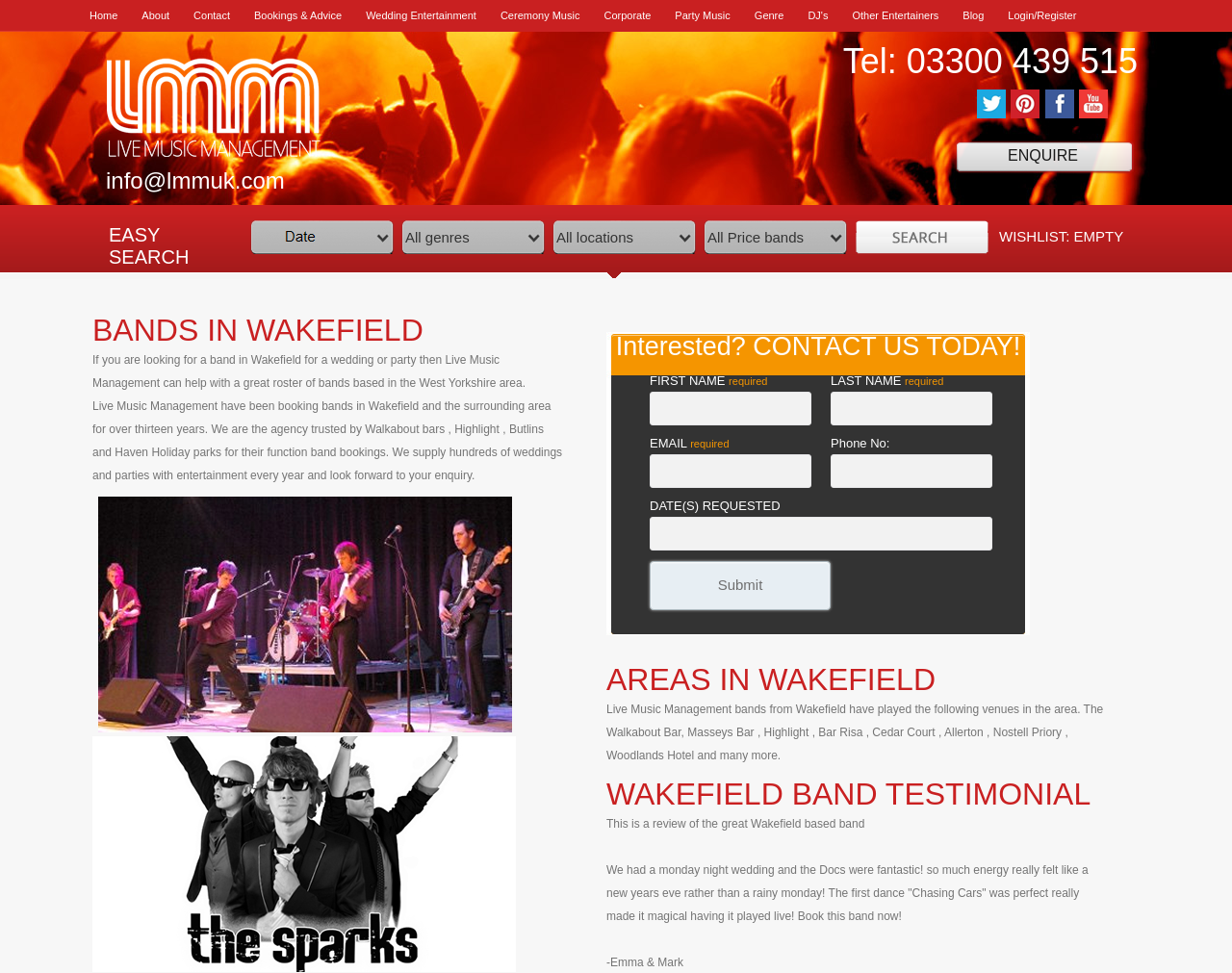Respond to the question below with a single word or phrase:
What is the purpose of the 'ENQUIRE' button?

To send an enquiry